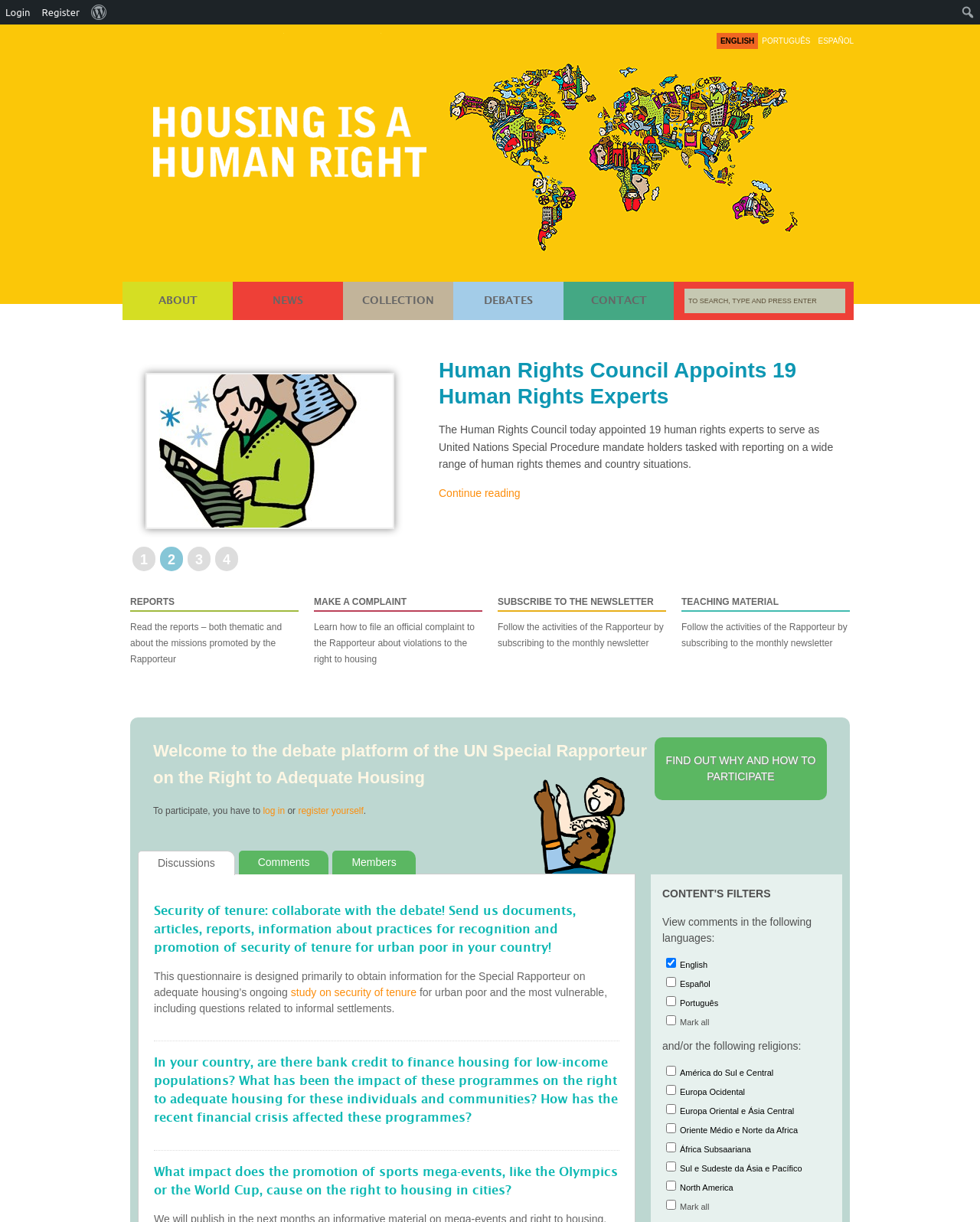Respond concisely with one word or phrase to the following query:
How can users participate in the debate platform?

Log in or register